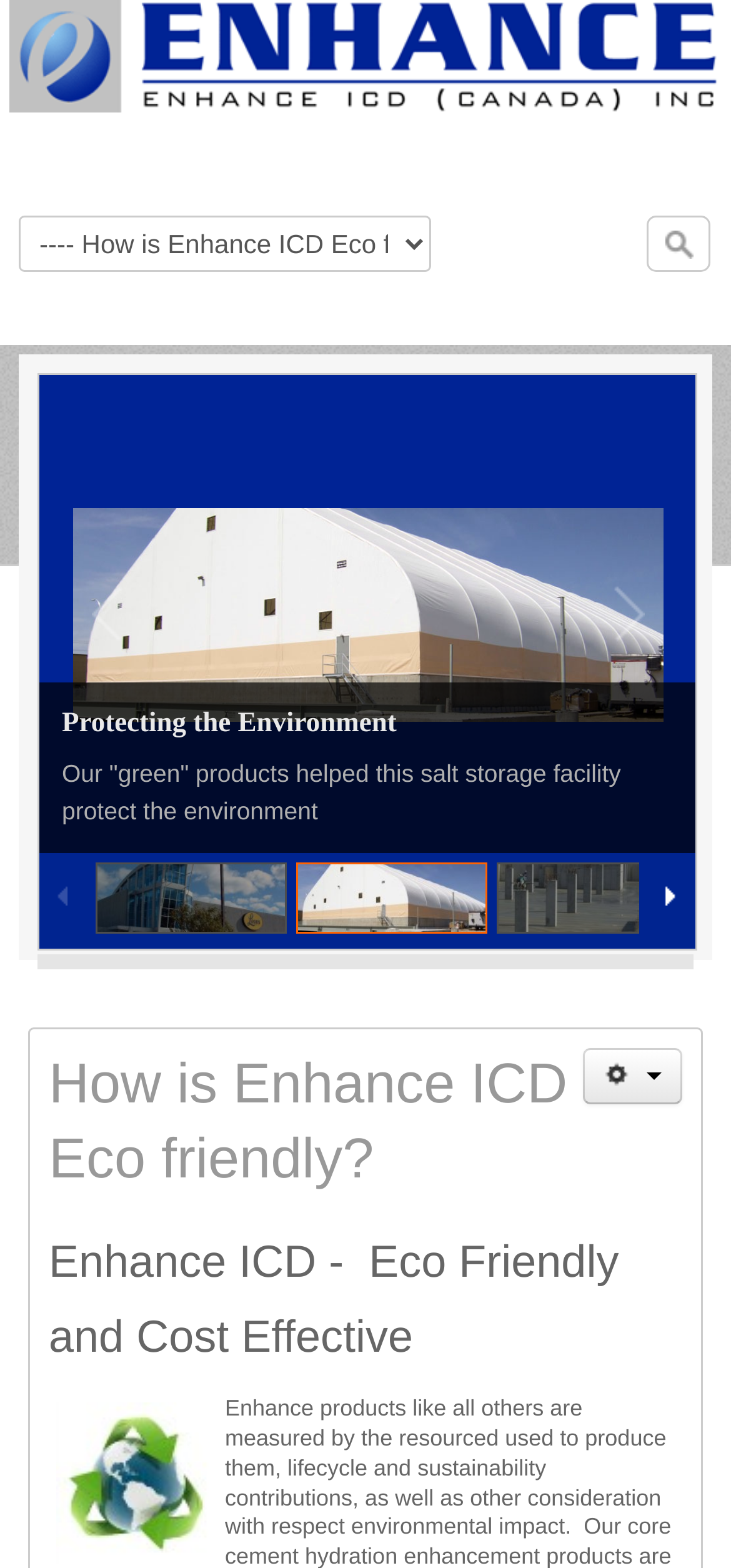Utilize the information from the image to answer the question in detail:
What is the tone of the webpage?

The webpage's layout, color scheme, and content suggest a professional tone. The use of headings, images, and a clean design create a sense of credibility and expertise in the field of eco-friendly products.